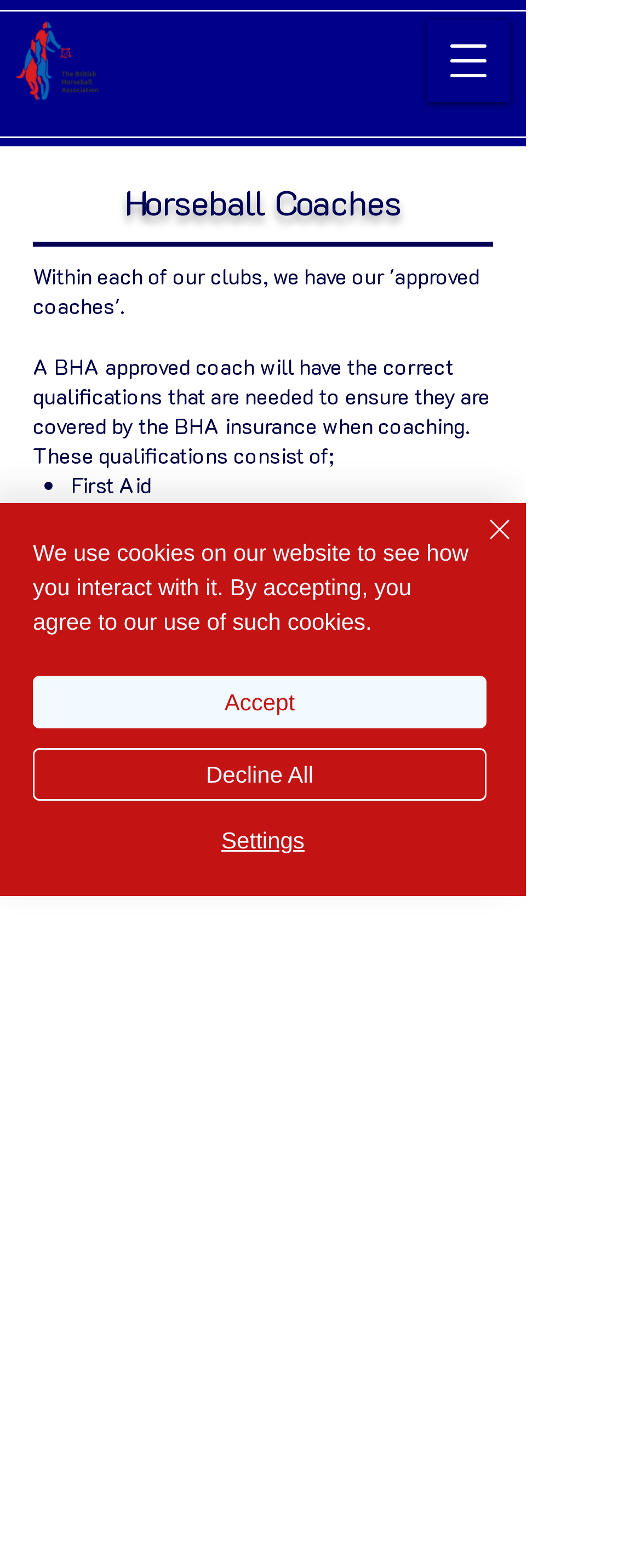Please give a concise answer to this question using a single word or phrase: 
What is the navigation menu button?

Open navigation menu